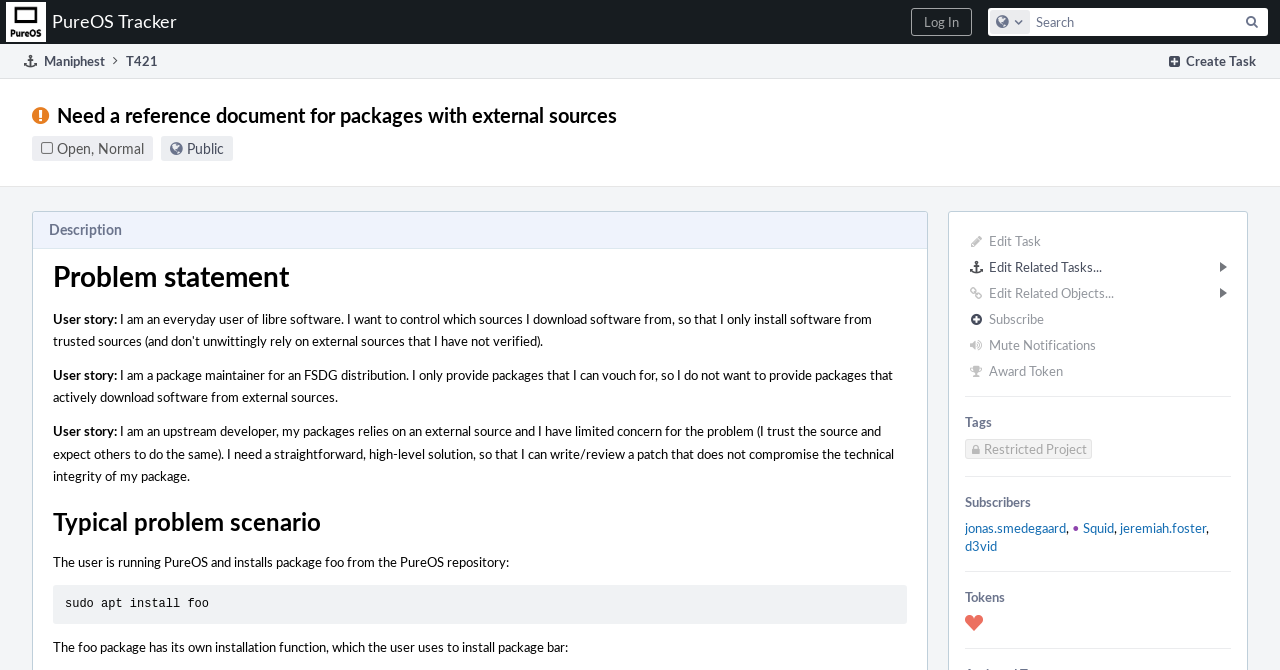Find the bounding box coordinates of the clickable region needed to perform the following instruction: "Log in to the system". The coordinates should be provided as four float numbers between 0 and 1, i.e., [left, top, right, bottom].

[0.712, 0.012, 0.759, 0.054]